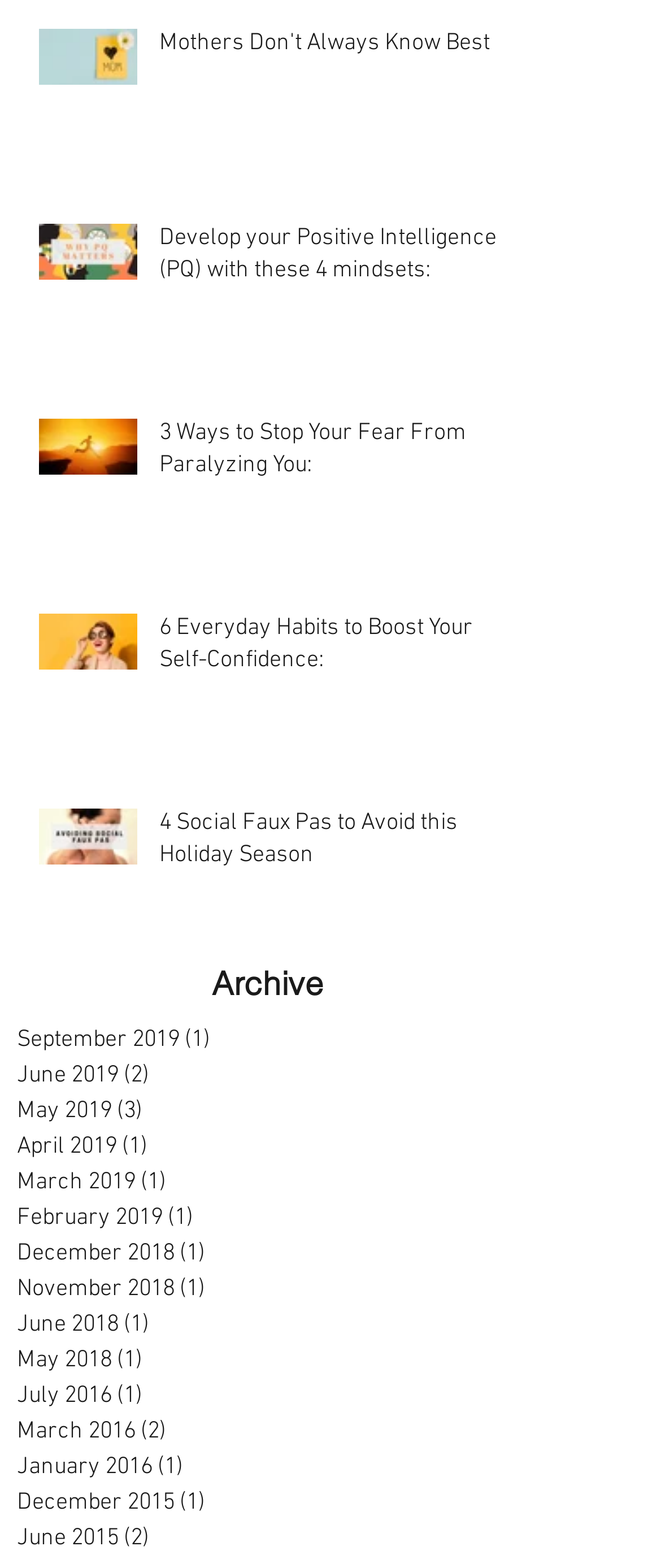Provide the bounding box coordinates for the area that should be clicked to complete the instruction: "Browse the archive for September 2019".

[0.026, 0.652, 0.795, 0.675]